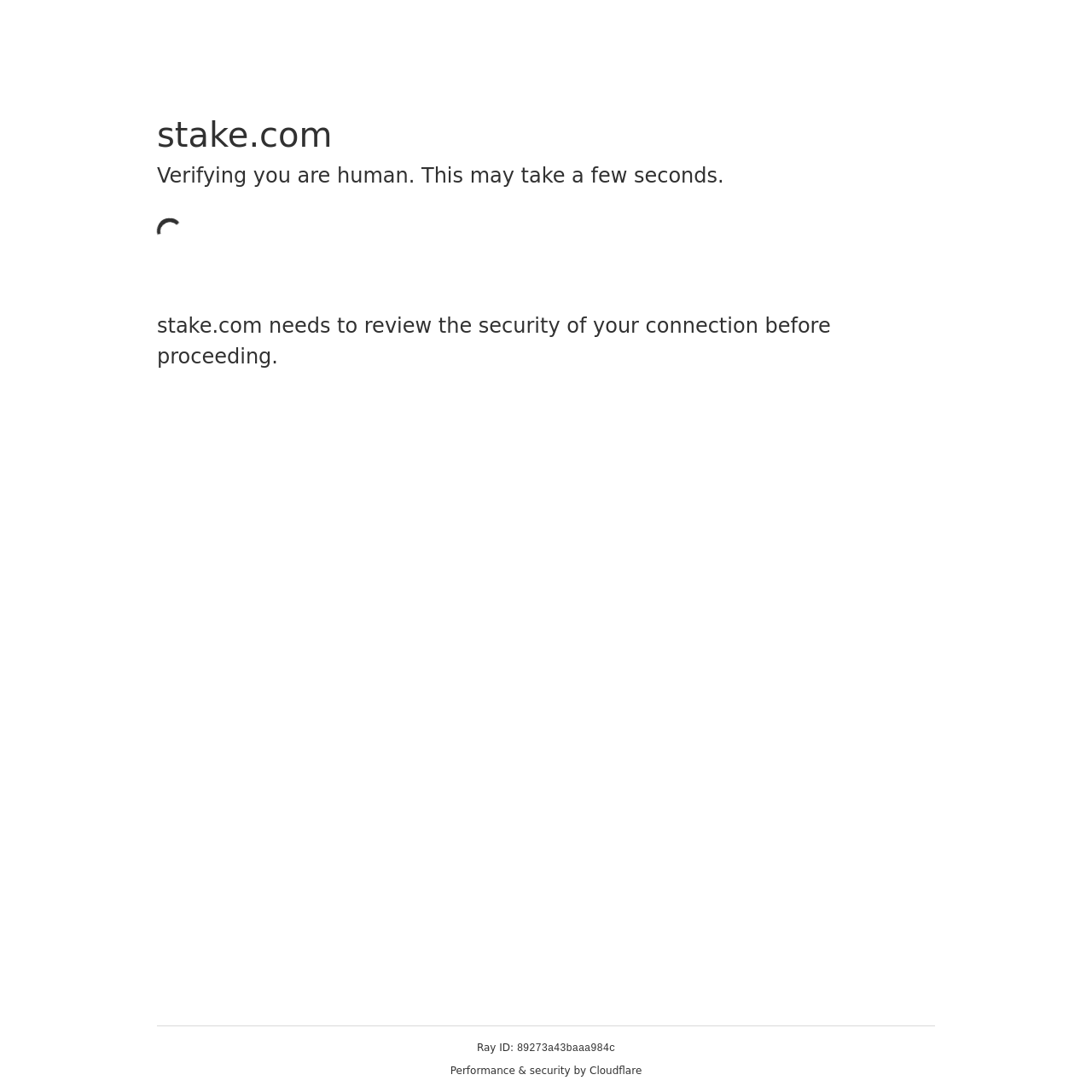What is the website verifying?
Give a comprehensive and detailed explanation for the question.

The website is verifying that the user is human, as indicated by the heading 'Verifying you are human. This may take a few seconds.'